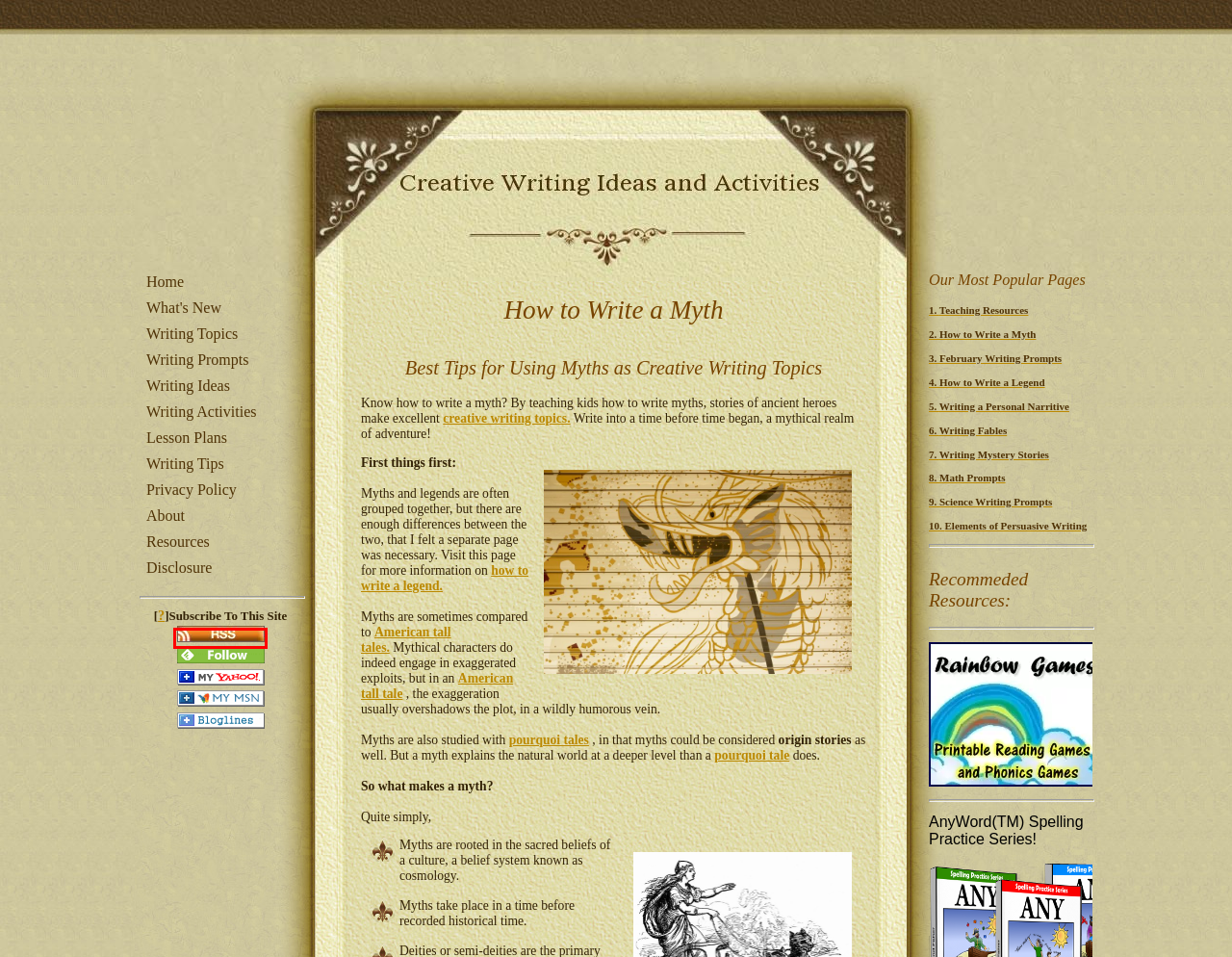Take a look at the provided webpage screenshot featuring a red bounding box around an element. Select the most appropriate webpage description for the page that loads after clicking on the element inside the red bounding box. Here are the candidates:
A. Writing Mystery Stories: The Best Mystery Writing Tips for Kids
B. Science Writing Prompts: Examples of Creative Writing Prompts for Science
C. American Tall Tales: Using Folk Tales for Writing Tall Tales
D. Writing Fables: How-To Lesson Plans for Writing a Fable
E. Creative Writing Topics for Literature Circles
F. What's New at Creative-Writing-Ideas-and-Activities?
G. Yahoo
H. Pourquoi Tales: Simple Pourquoi Lesson Plans and Writing Ideas

F